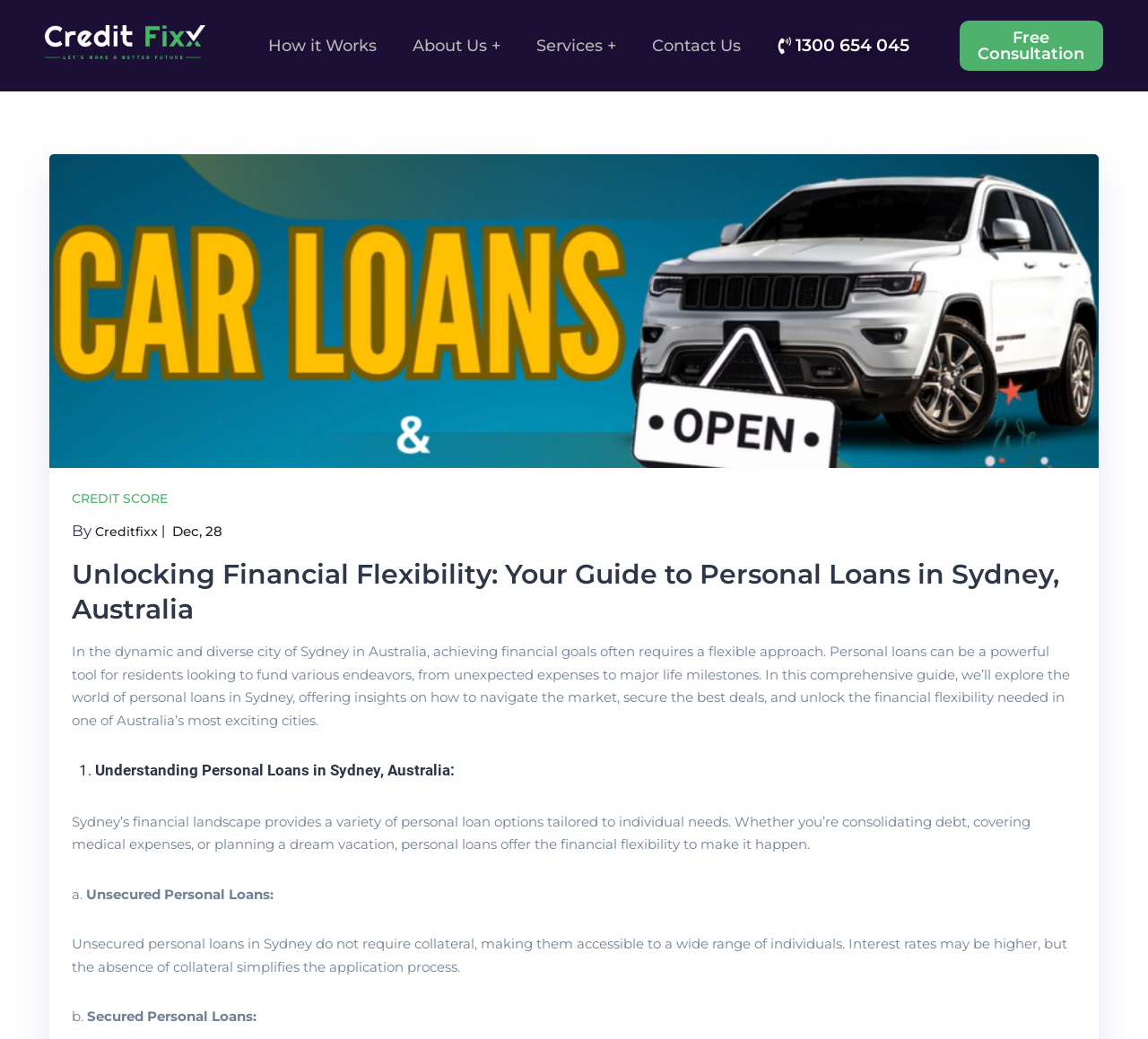Refer to the image and provide an in-depth answer to the question:
How many types of personal loans are discussed?

I found that the webpage discusses two types of personal loans, namely unsecured personal loans and secured personal loans, which are explained in separate sections with headings 'a.' and 'b.' respectively.